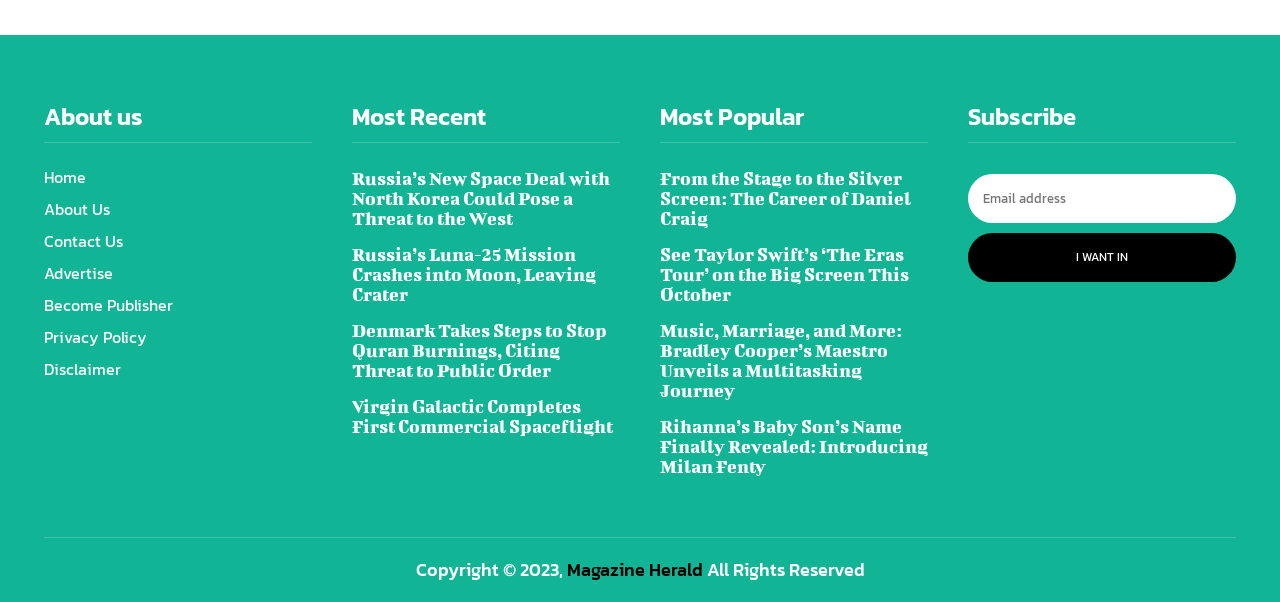Answer the question in a single word or phrase:
What is the name of the section above the 'Most Recent' heading?

About us